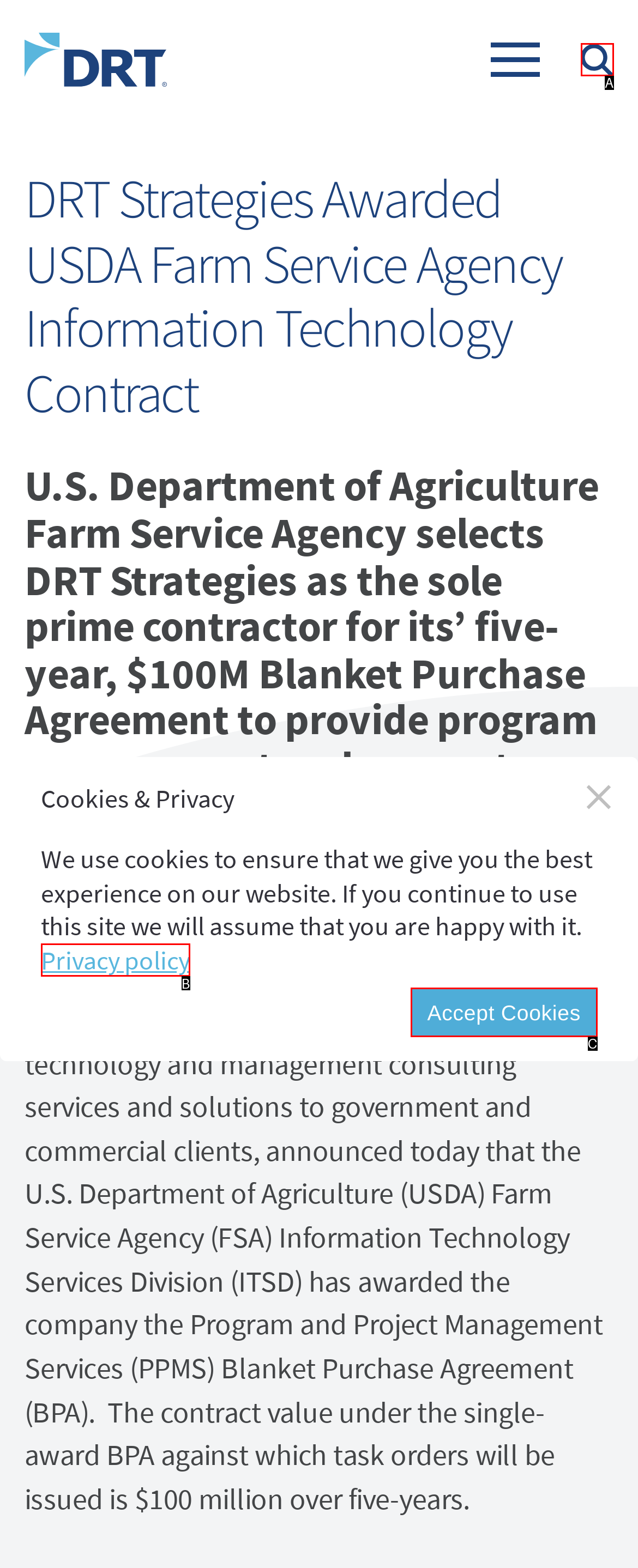Select the HTML element that fits the following description: Privacy policy
Provide the letter of the matching option.

B